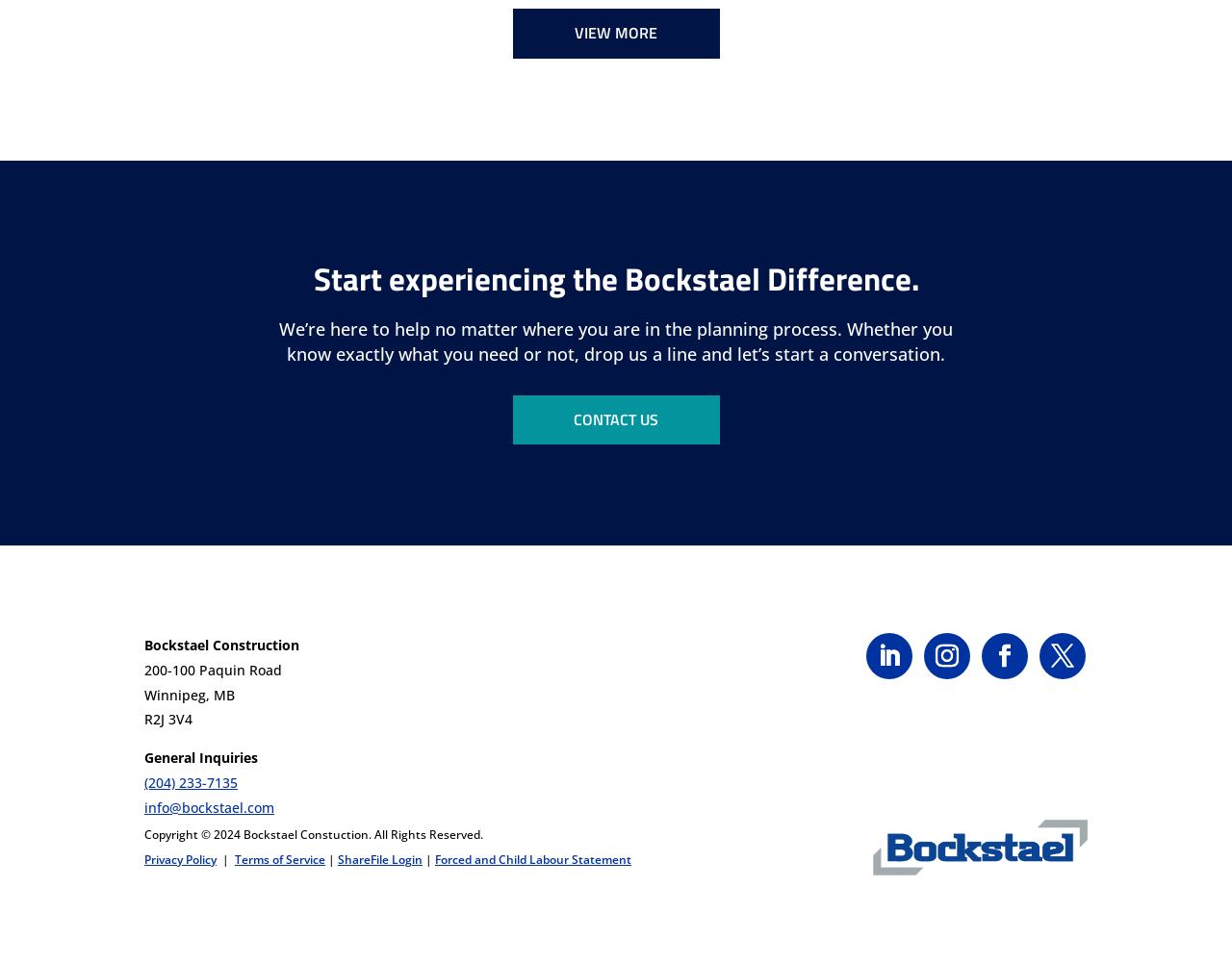Determine the bounding box coordinates of the section to be clicked to follow the instruction: "Send an email to the company". The coordinates should be given as four float numbers between 0 and 1, formatted as [left, top, right, bottom].

[0.117, 0.829, 0.223, 0.848]